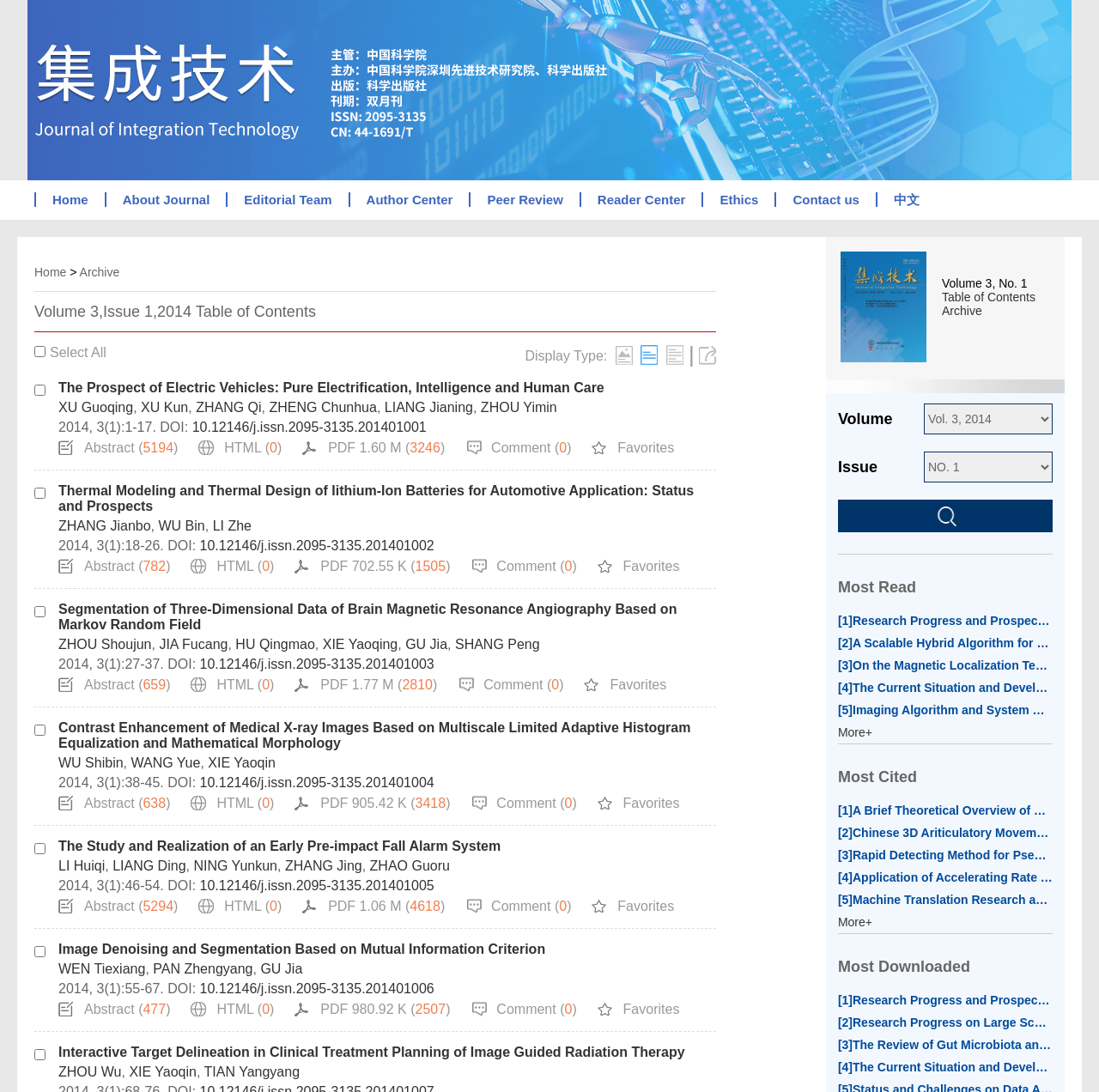What is the DOI of the second article?
Please elaborate on the answer to the question with detailed information.

I found the answer by looking at the links and text near the second article title and finding the DOI, which is '10.12146/j.issn.2095-3135.201401002'.